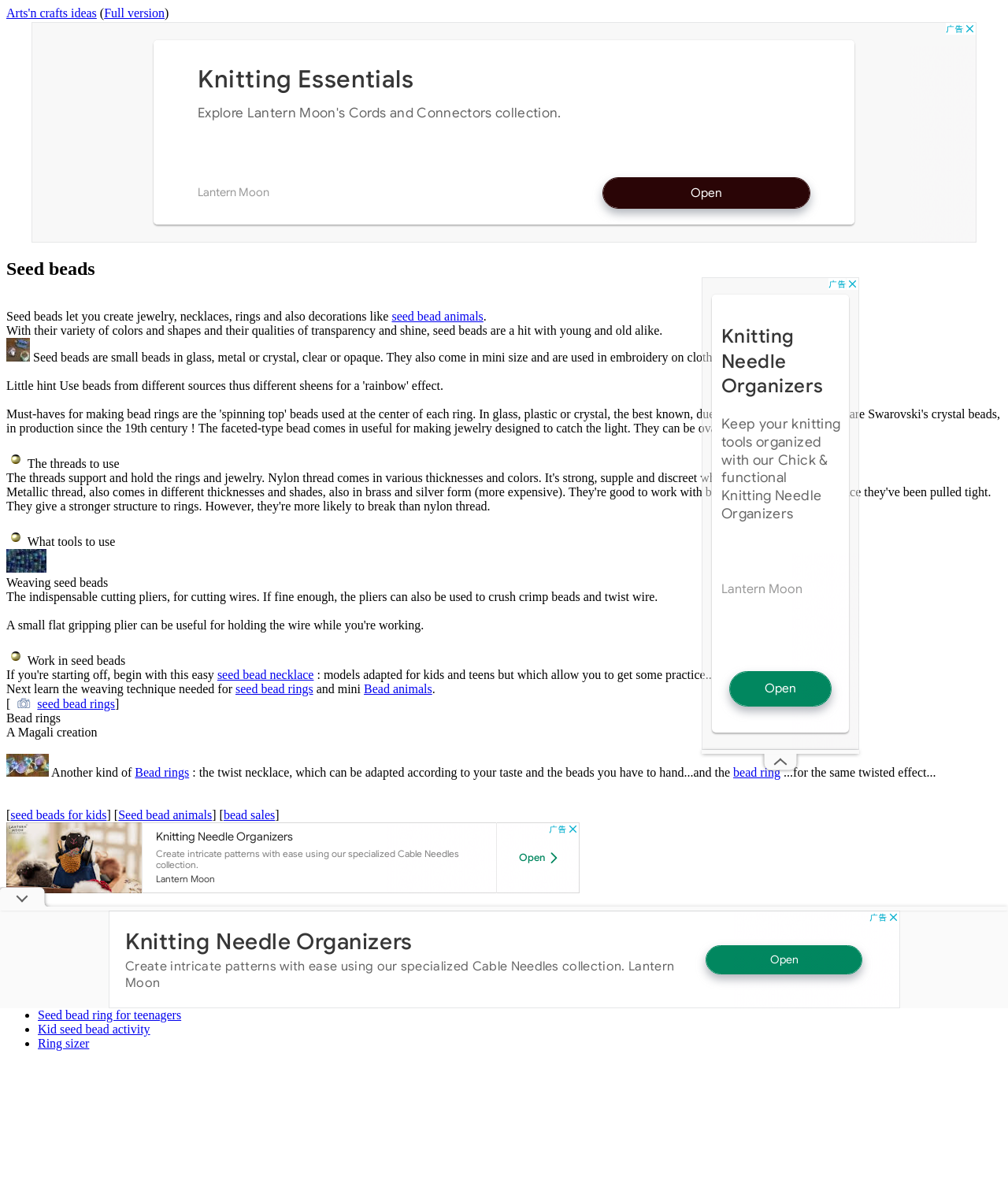Can you specify the bounding box coordinates for the region that should be clicked to fulfill this instruction: "View 'Beads, jewelry and rings'".

[0.038, 0.775, 0.161, 0.786]